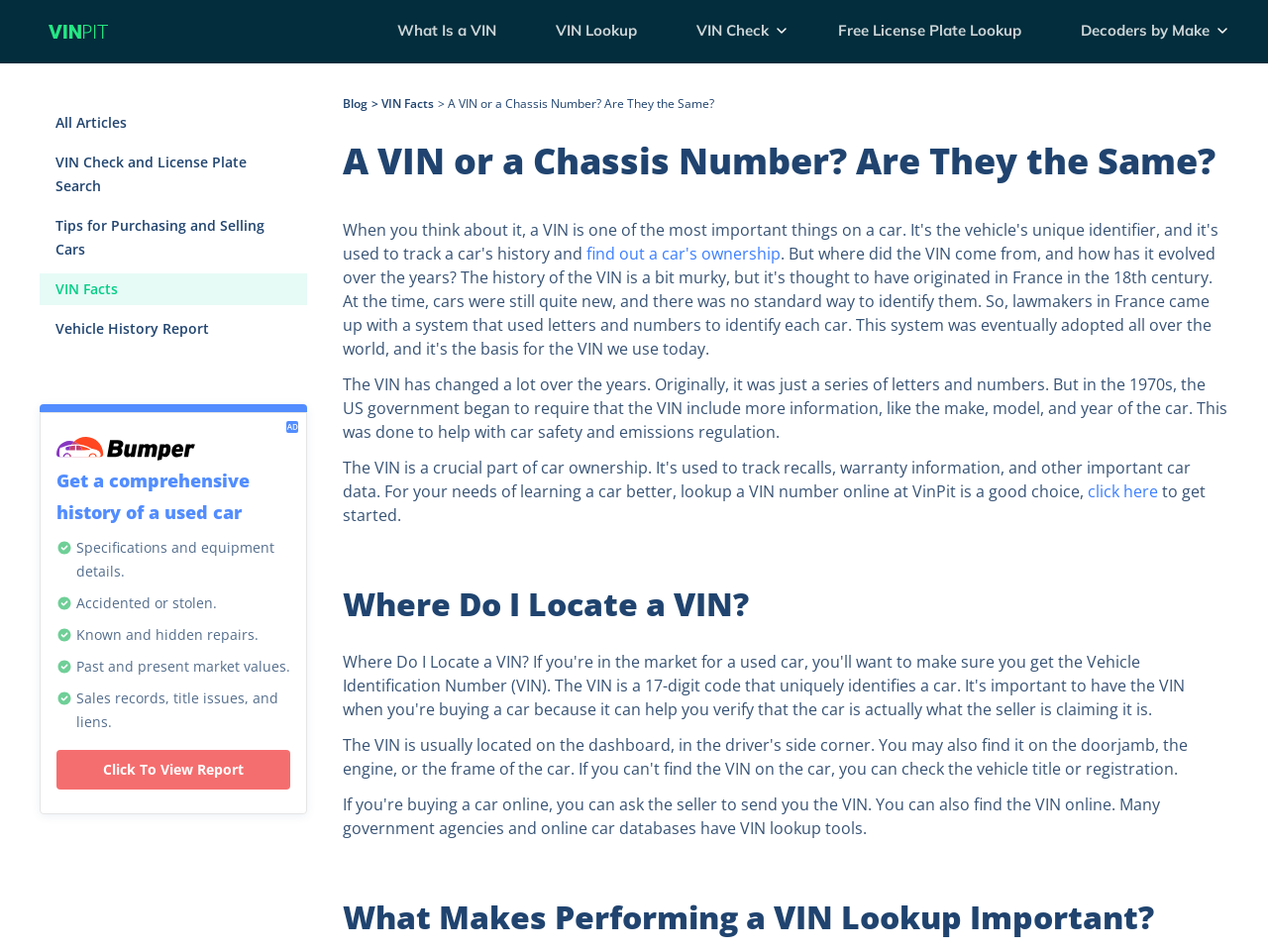Provide a thorough summary of the webpage.

This webpage is about understanding Vehicle Identification Numbers (VINs) and chassis numbers. At the top, there is a logo with the text "VINPIT" and an image next to it. Below the logo, there are several links to related topics, including "What Is a VIN", "VIN Lookup", "Free License Plate Lookup", and "Decoders by Make". 

On the right side of the page, there is a section with a combobox, a textbox to enter a VIN number, and a button. Above this section, there is an image. 

On the left side, there are several links to articles, including "All Articles", "VIN Check and License Plate Search", "Tips for Purchasing and Selling Cars", "VIN Facts", and "Vehicle History Report". 

Below these links, there is a section with several images and static text describing the benefits of getting a comprehensive history of a used car, including specifications and equipment details, accident and theft history, repair records, market values, and sales records. 

Further down, there is a button to view a report. 

The main content of the page starts with a heading "A VIN or a Chassis Number? Are They the Same?" followed by a paragraph of text explaining the history of VINs. There are also links to related topics, including finding out a car's ownership, and a call to action to get started with a VIN lookup. 

The page is divided into sections, with headings "Where Do I Locate a VIN?" and "What Makes Performing a VIN Lookup Important?"